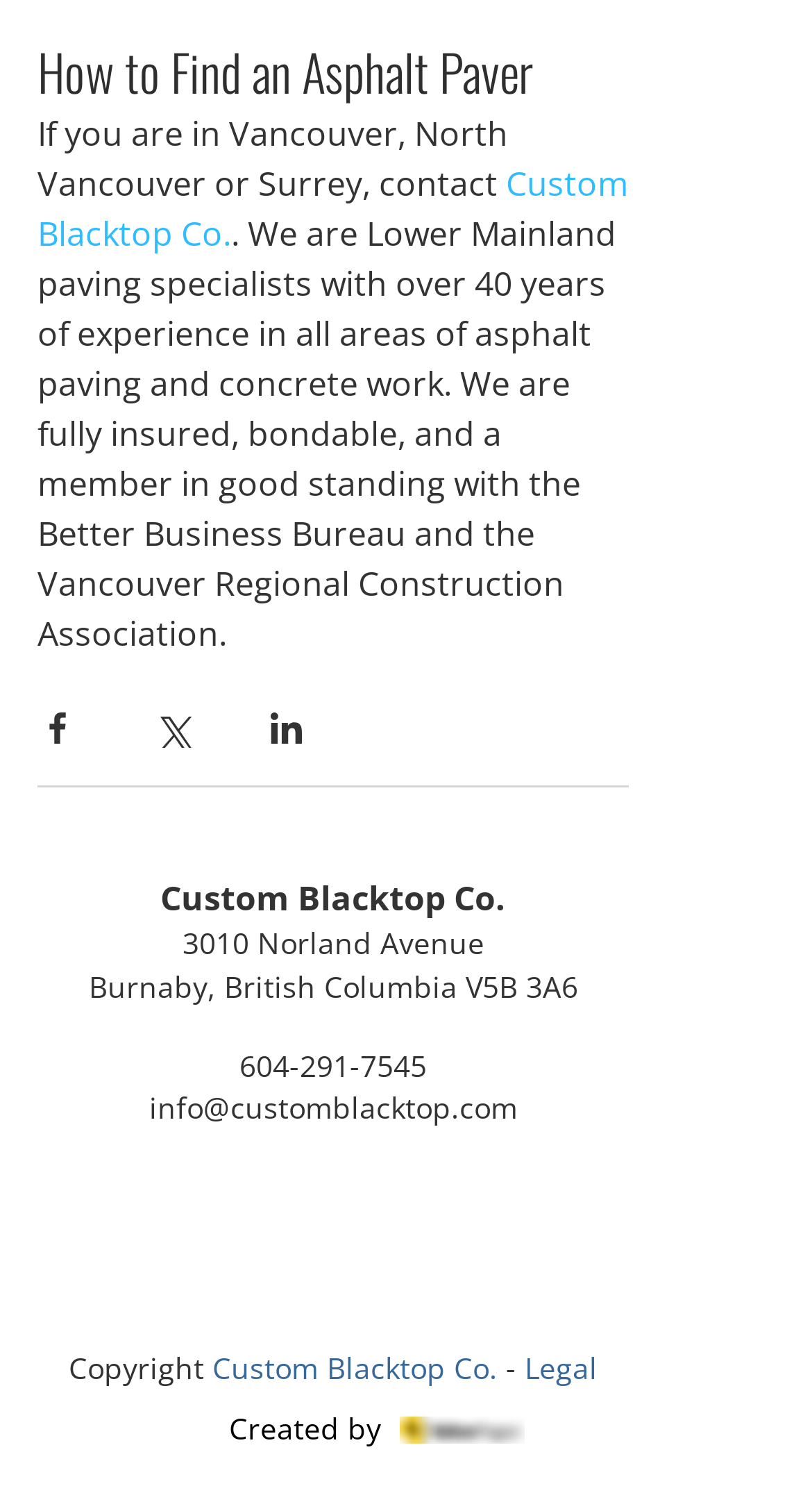What is the name of the association the company is a member of?
Give a one-word or short phrase answer based on the image.

Better Business Bureau